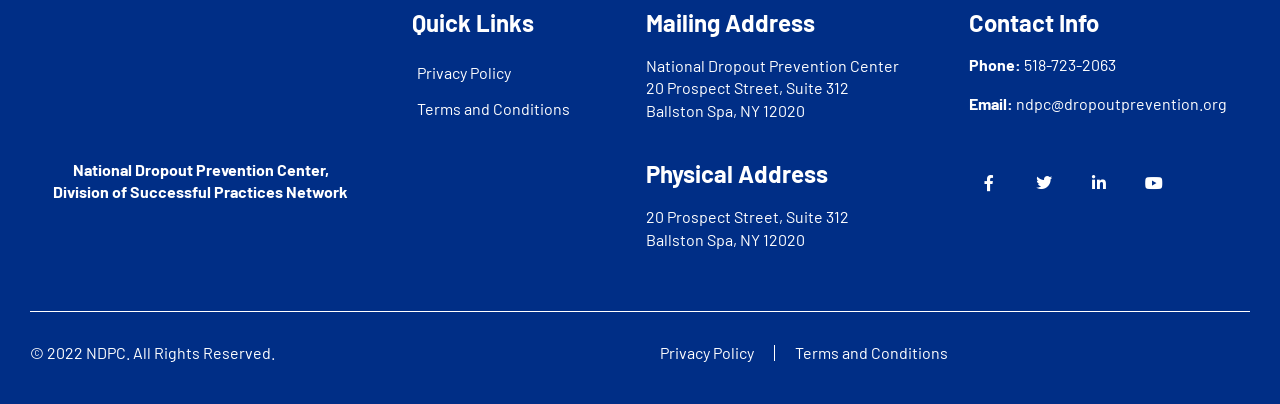What is the name of the organization?
Answer the question with a single word or phrase, referring to the image.

National Dropout Prevention Center